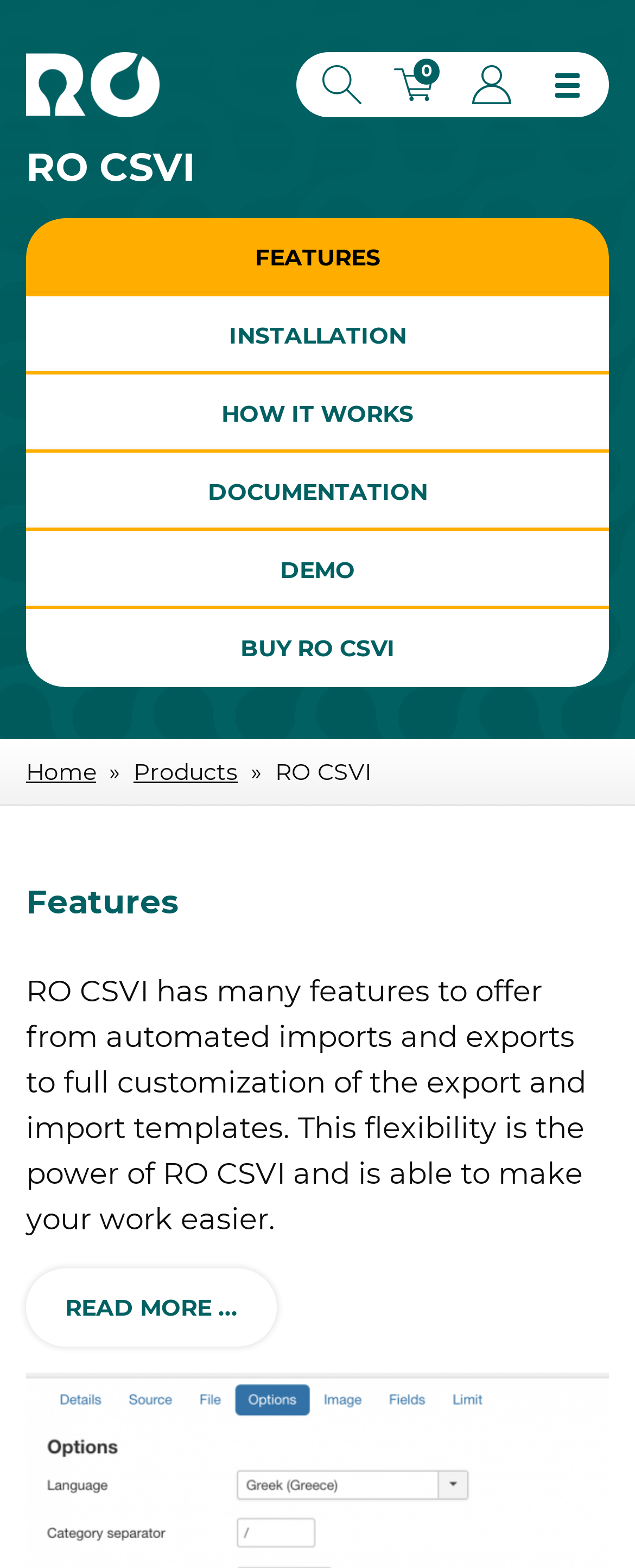What is the purpose of RO CSVI?
Please answer the question with a detailed and comprehensive explanation.

I read the text description under the 'Features' heading, which states that RO CSVI is able to make work easier, implying that its purpose is to simplify tasks.